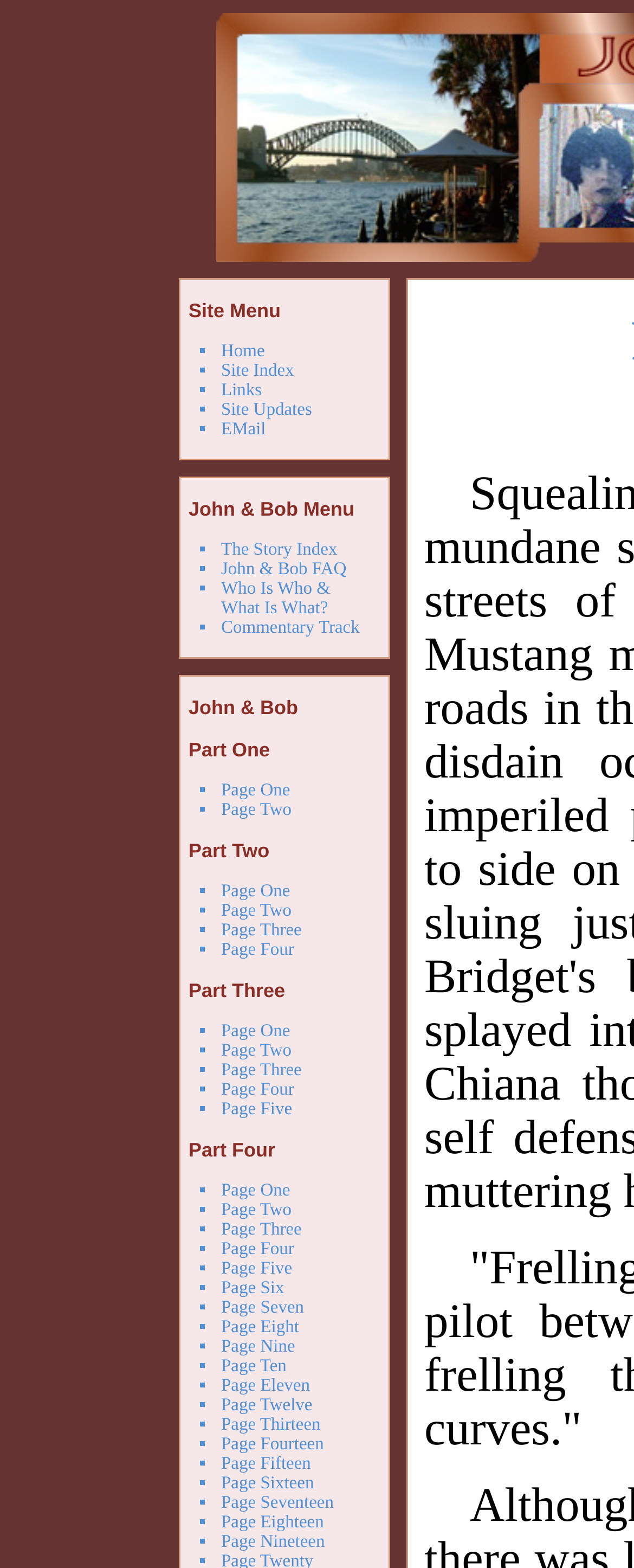Based on the element description Page Three, identify the bounding box of the UI element in the given webpage screenshot. The coordinates should be in the format (top-left x, top-left y, bottom-right x, bottom-right y) and must be between 0 and 1.

[0.349, 0.676, 0.476, 0.689]